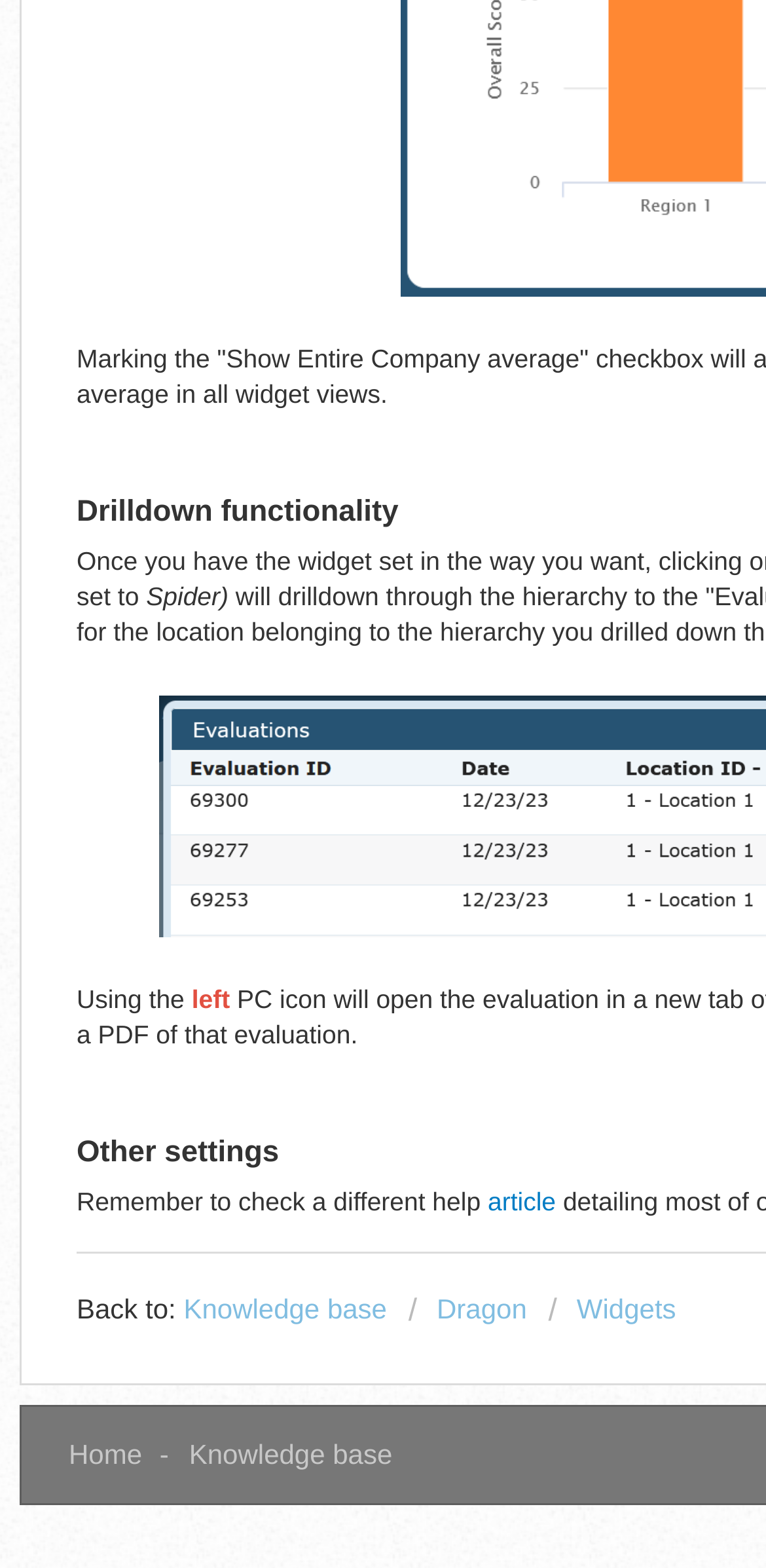How many links are present in the bottom section of the webpage? From the image, respond with a single word or brief phrase.

4